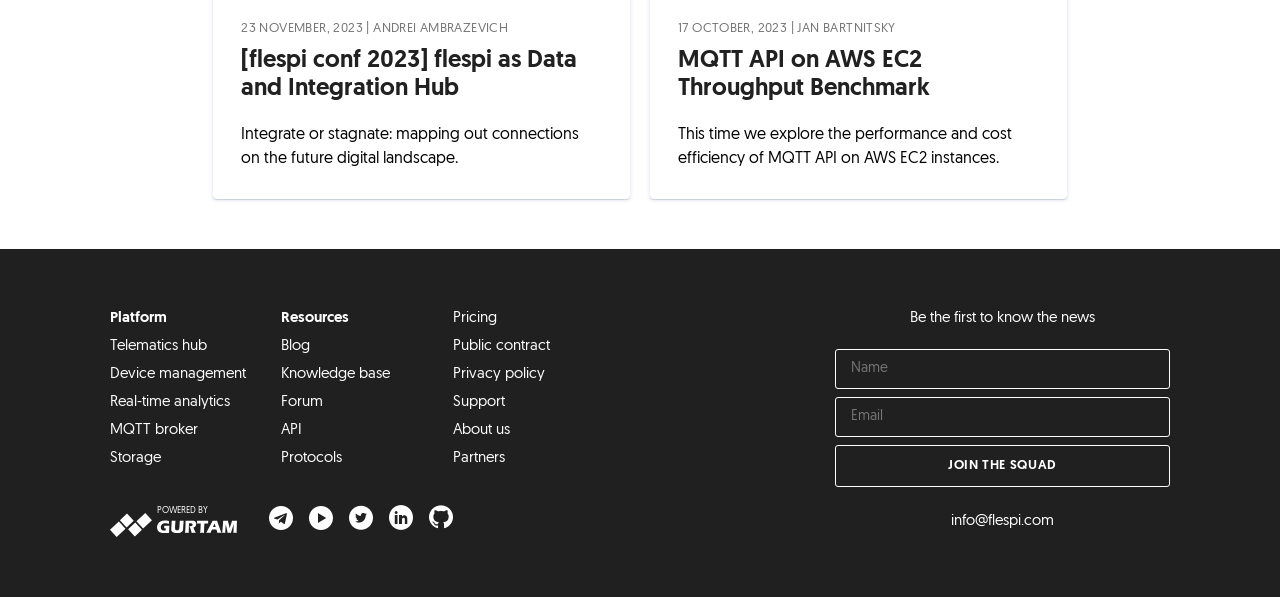Locate the bounding box coordinates of the area that needs to be clicked to fulfill the following instruction: "Click on the 'Platform' link". The coordinates should be in the format of four float numbers between 0 and 1, namely [left, top, right, bottom].

[0.086, 0.521, 0.13, 0.546]